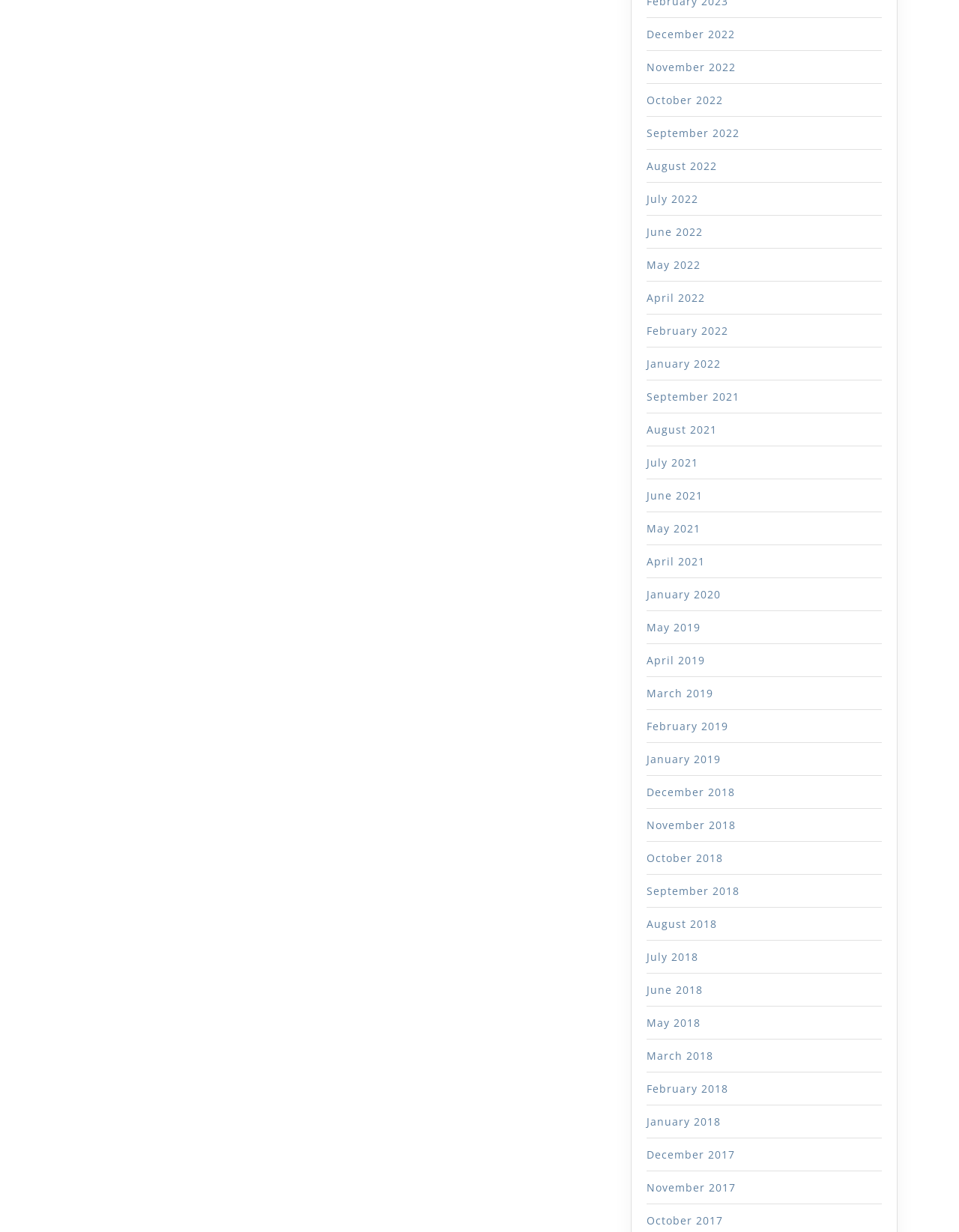Kindly respond to the following question with a single word or a brief phrase: 
What is the pattern of the links?

Monthly archives